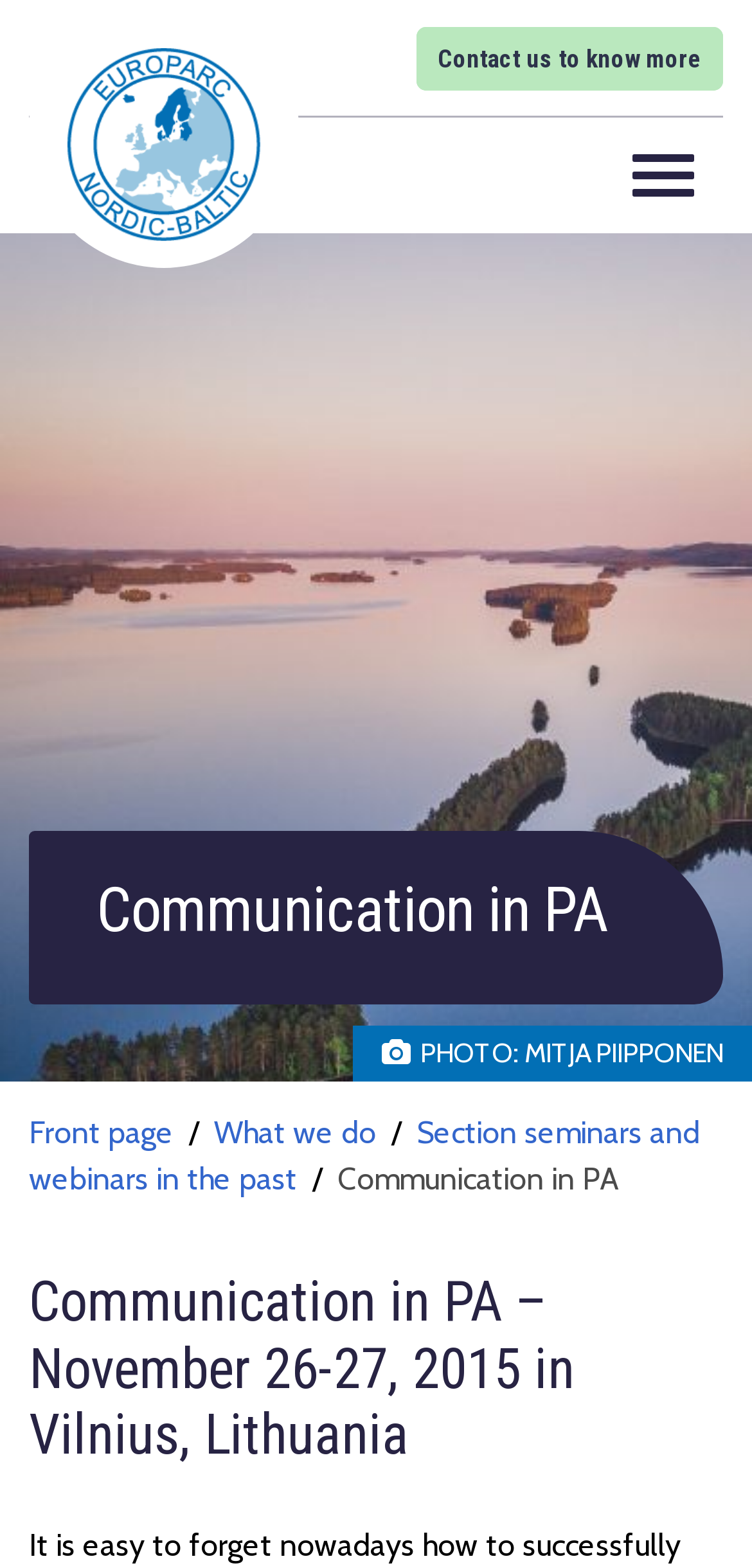Give a concise answer using only one word or phrase for this question:
What is the location of the Communication in PA event?

Vilnius, Lithuania